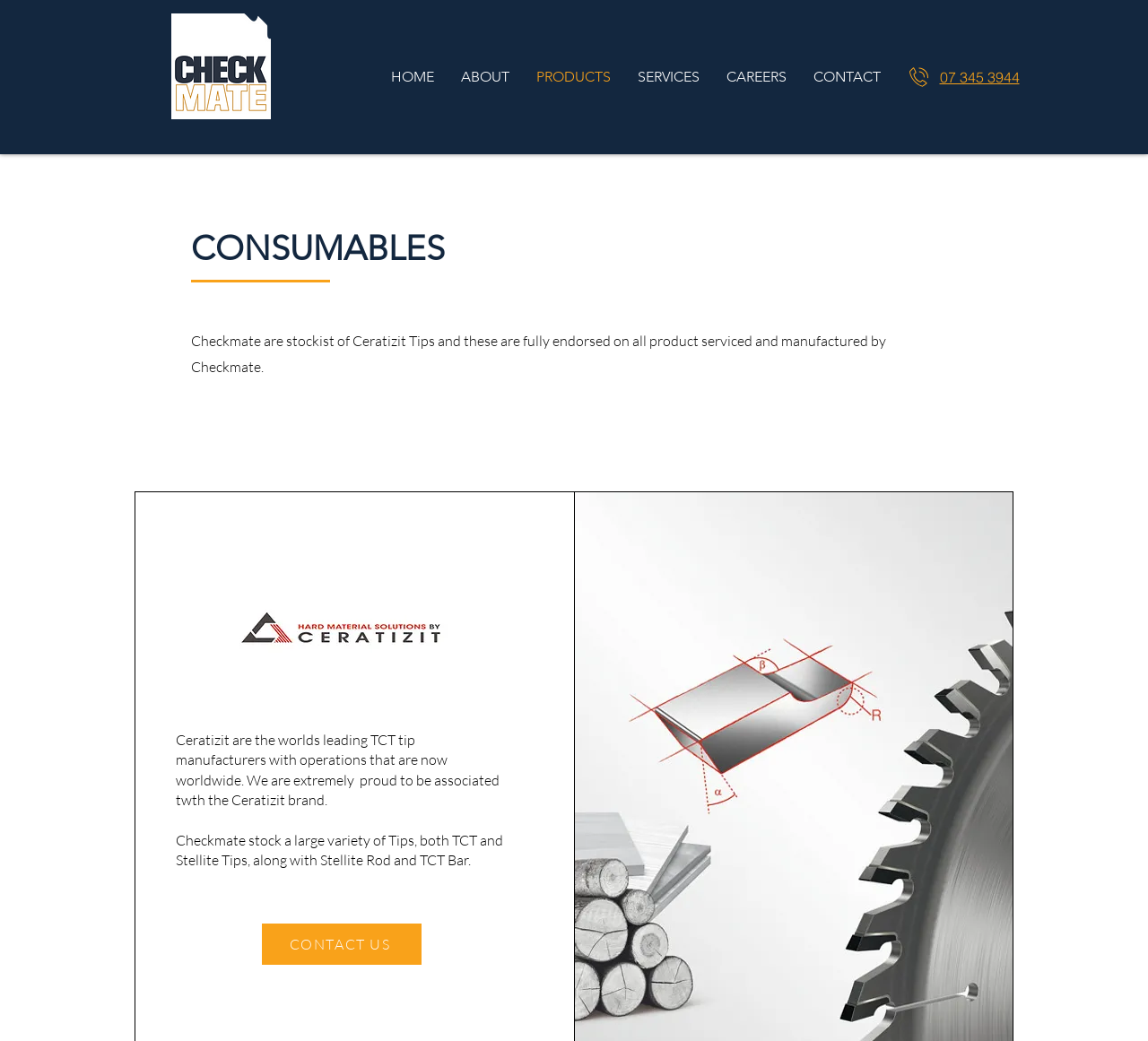Answer succinctly with a single word or phrase:
What type of products does Checkmate manufacture?

TCT and Stellite products